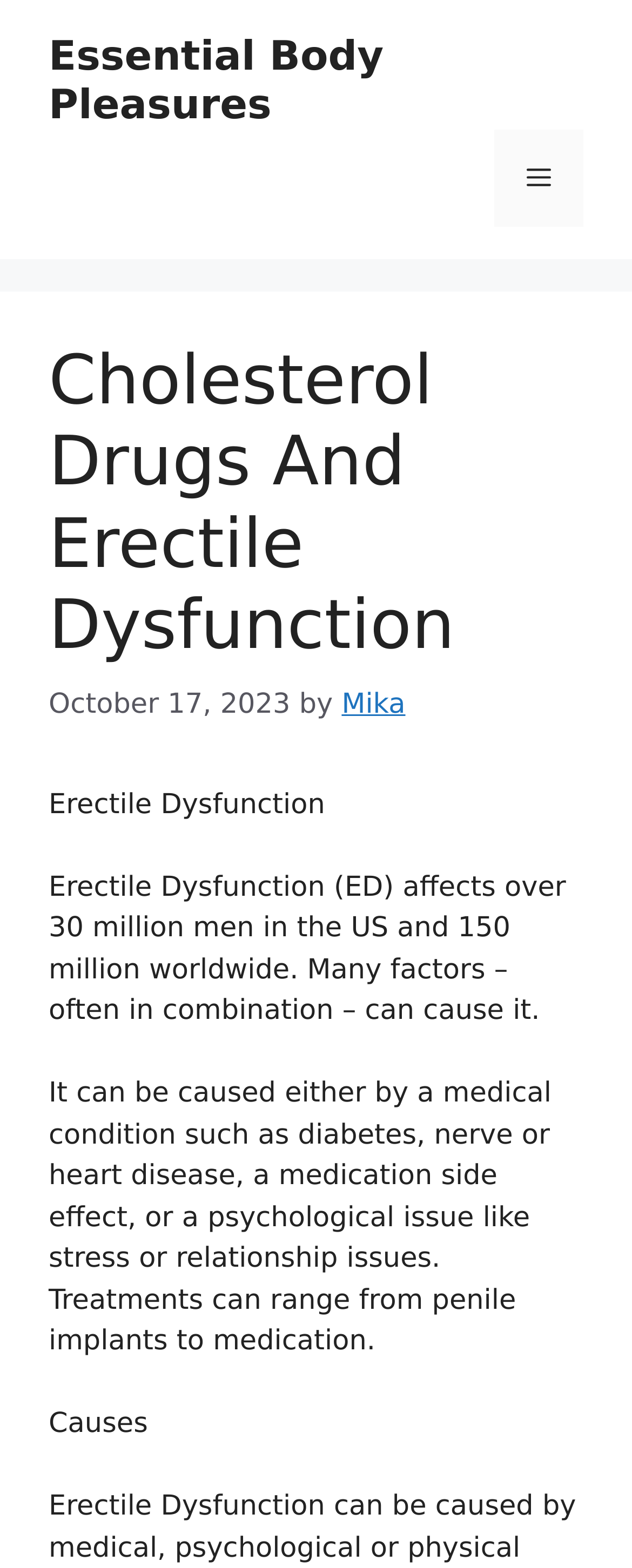Use the information in the screenshot to answer the question comprehensively: What is the date of the article?

The date is mentioned in the text as 'October 17, 2023'.